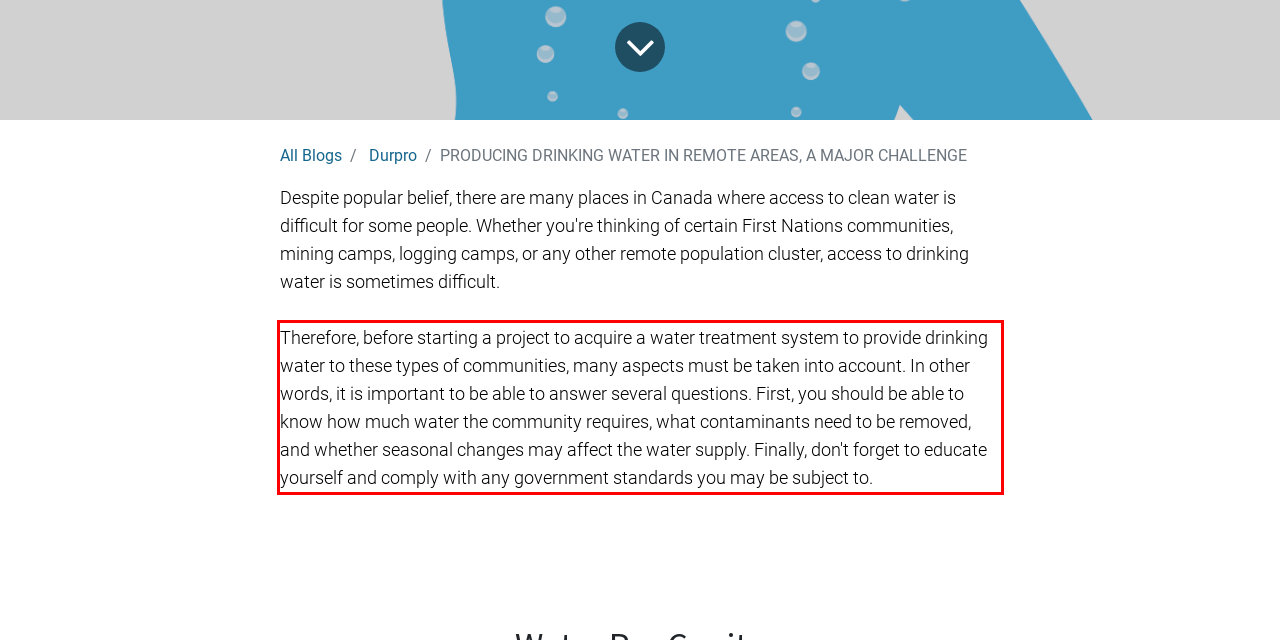Extract and provide the text found inside the red rectangle in the screenshot of the webpage.

Therefore, before starting a project to acquire a water treatment system to provide drinking water to these types of communities, many aspects must be taken into account. In other words, it is important to be able to answer several questions. First, you should be able to know how much water the community requires, what contaminants need to be removed, and whether seasonal changes may affect the water supply. Finally, don't forget to educate yourself and comply with any government standards you may be subject to.